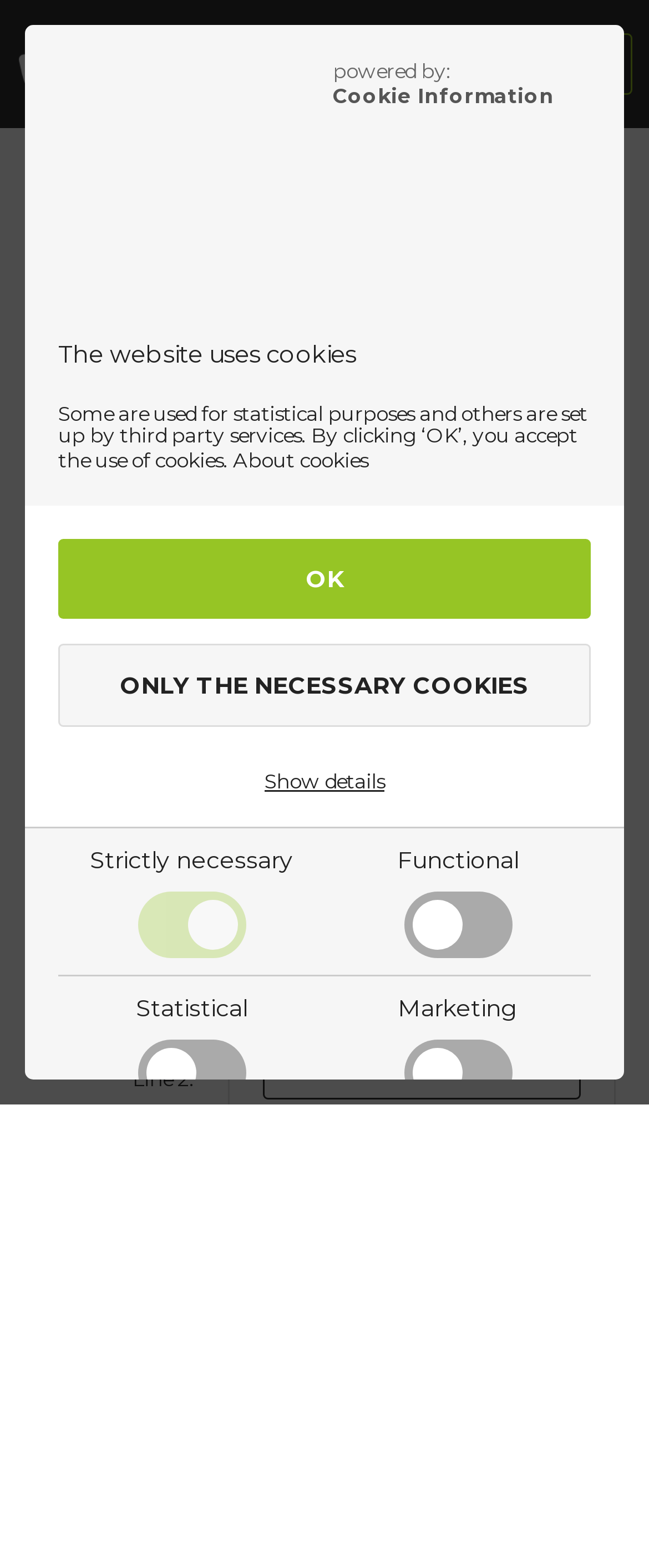Give a detailed overview of the webpage's appearance and contents.

This webpage is about Baby-Nova MyPacifiers, a product for babies. At the top, there is a dialog box with a logo, a heading "The website uses cookies", and a description of how cookies are used on the website. Below the dialog box, there is a navigation menu with options to accept or decline cookies.

On the left side of the page, there is a section with checkboxes for selecting the type of cookies to accept, including strictly necessary, functional, statistical, and marketing cookies.

On the right side of the page, there is a product description section with a heading "Baby-Nova MyPacifiers, round, silicone, one size". Below the heading, there are several images of the product, including a main image and smaller images of the product's features, such as being BPA-free, PVC-free, and Phthalat-free.

Below the product images, there is a section with options to customize the product, including selecting the color, font size, and font style. There are also several text boxes and a combobox for entering additional information.

At the bottom of the page, there is a checkbox to add different text on pacifiers. There are also several links to other pages, including "MyPacifier" and "Basket", and an image of a basket with a link to the basket page.

Throughout the page, there are several images and icons, including a logo, a cookie information icon, and several icons for the different types of cookies. The overall layout of the page is organized and easy to navigate, with clear headings and concise text.